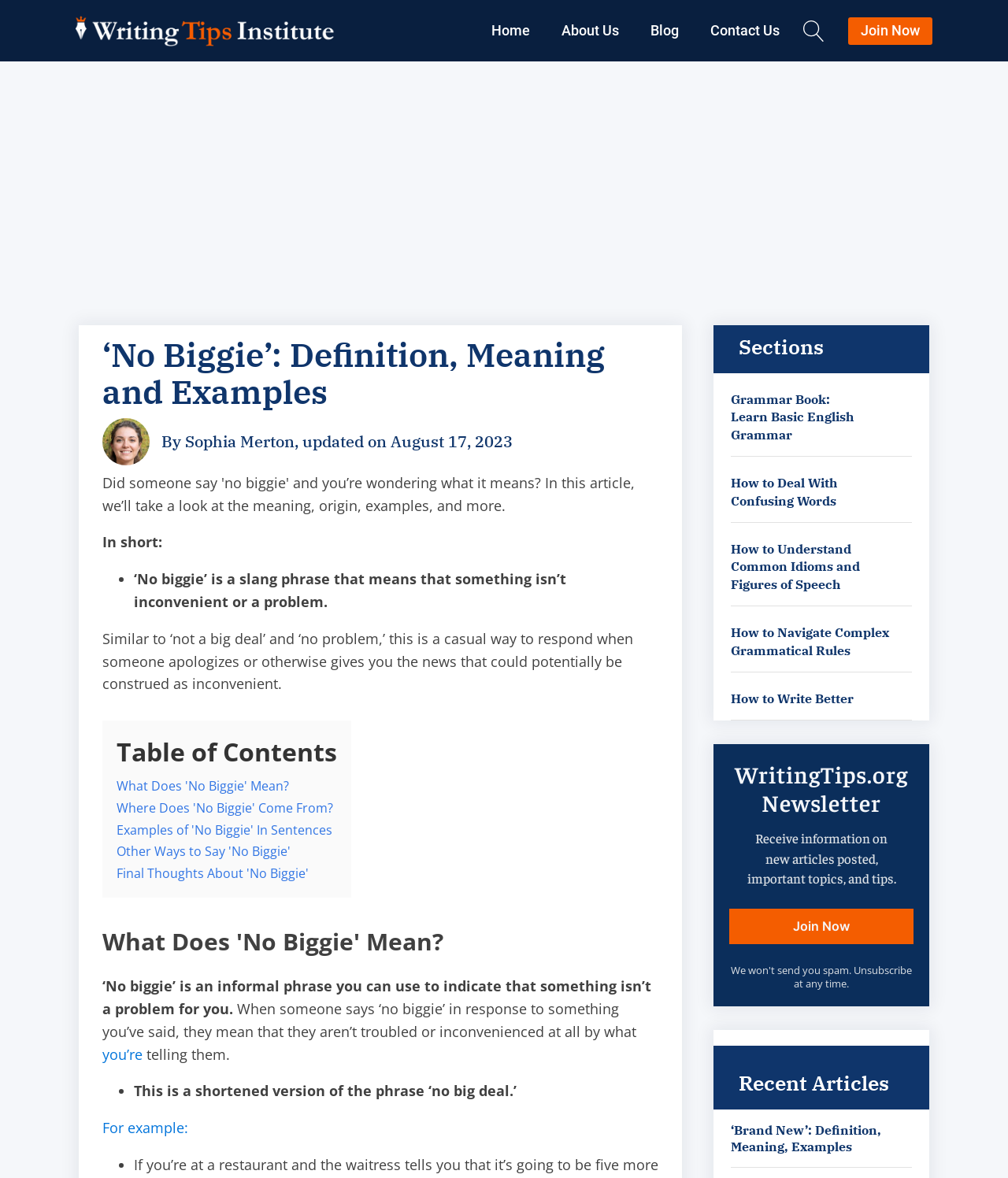Elaborate on the webpage's design and content in a detailed caption.

This webpage is about the definition, meaning, and examples of the phrase "No Biggie". At the top, there are several links to other pages, including "Home", "About Us", "Blog", and "Contact Us", aligned horizontally across the page. To the right of these links, there is a search icon. Below these links, there is a large advertisement banner.

The main content of the page starts with a heading that repeats the title of the page, "‘No Biggie’: Definition, Meaning and Examples". Below this heading, there is information about the author, Sophia Merton, and the date the article was updated, August 17, 2023.

The article begins with a brief definition of "No Biggie" and its meaning, followed by a list of points explaining the phrase in more detail. The list includes bullet points with text describing the phrase's usage and examples.

Further down the page, there is a table of contents with links to different sections of the article, including "What Does 'No Biggie' Mean?", "Where Does 'No Biggie' Come From?", "Examples of 'No Biggie' In Sentences", and more.

The main content of the article is divided into sections, each with a heading and descriptive text. The sections provide more in-depth information about the phrase, including its meaning, origin, and examples of how to use it in sentences.

To the right of the main content, there is a sidebar with links to other related articles, including "Grammar Book: Learn Basic English Grammar", "How to Deal With Confusing Words", and more. Below these links, there is a newsletter subscription section and a list of recent articles.

At the very bottom of the page, there is another link to join a newsletter and a list of recent articles.